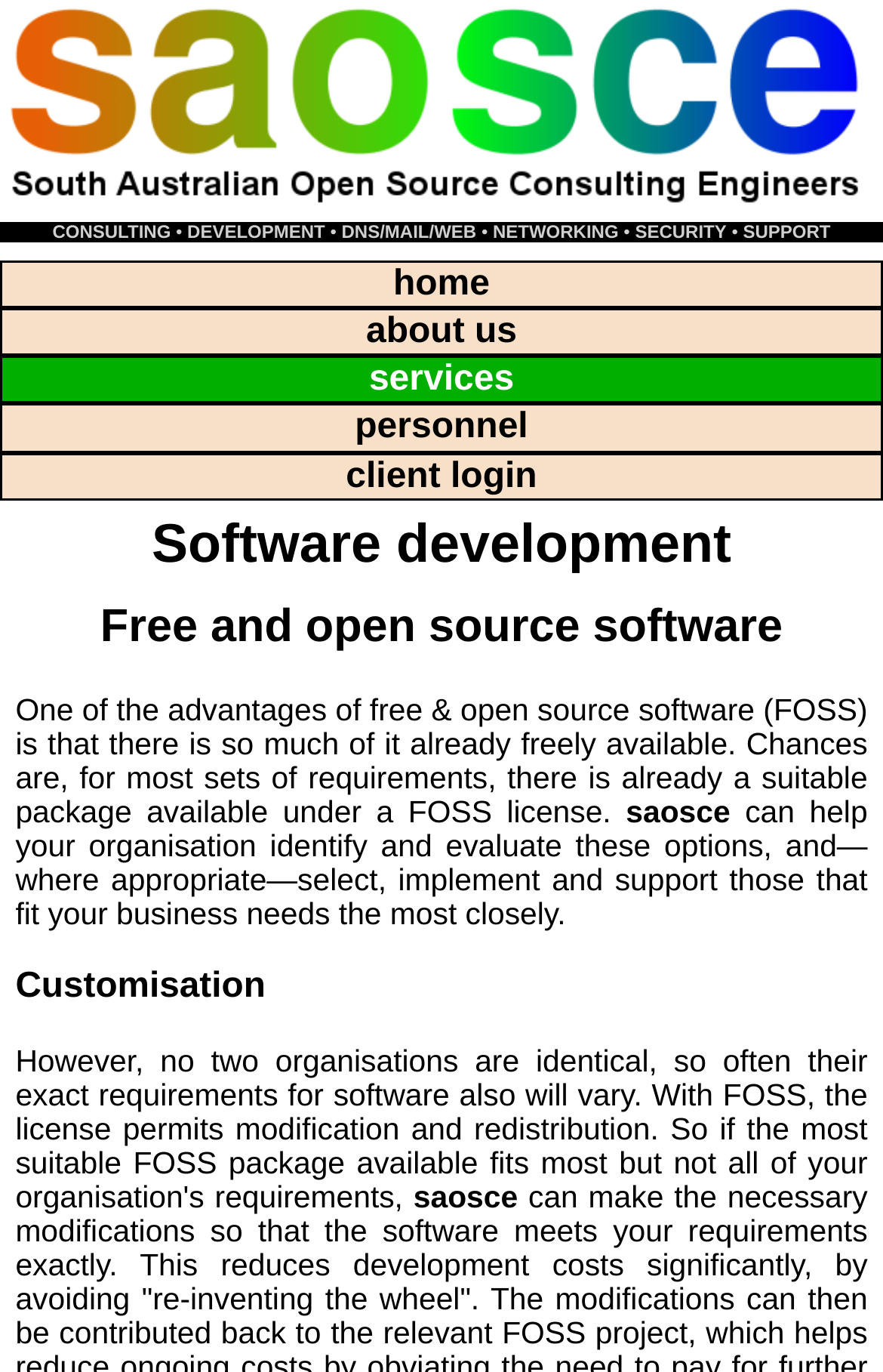Locate the bounding box coordinates of the segment that needs to be clicked to meet this instruction: "Visit home page".

[0.0, 0.19, 1.0, 0.225]